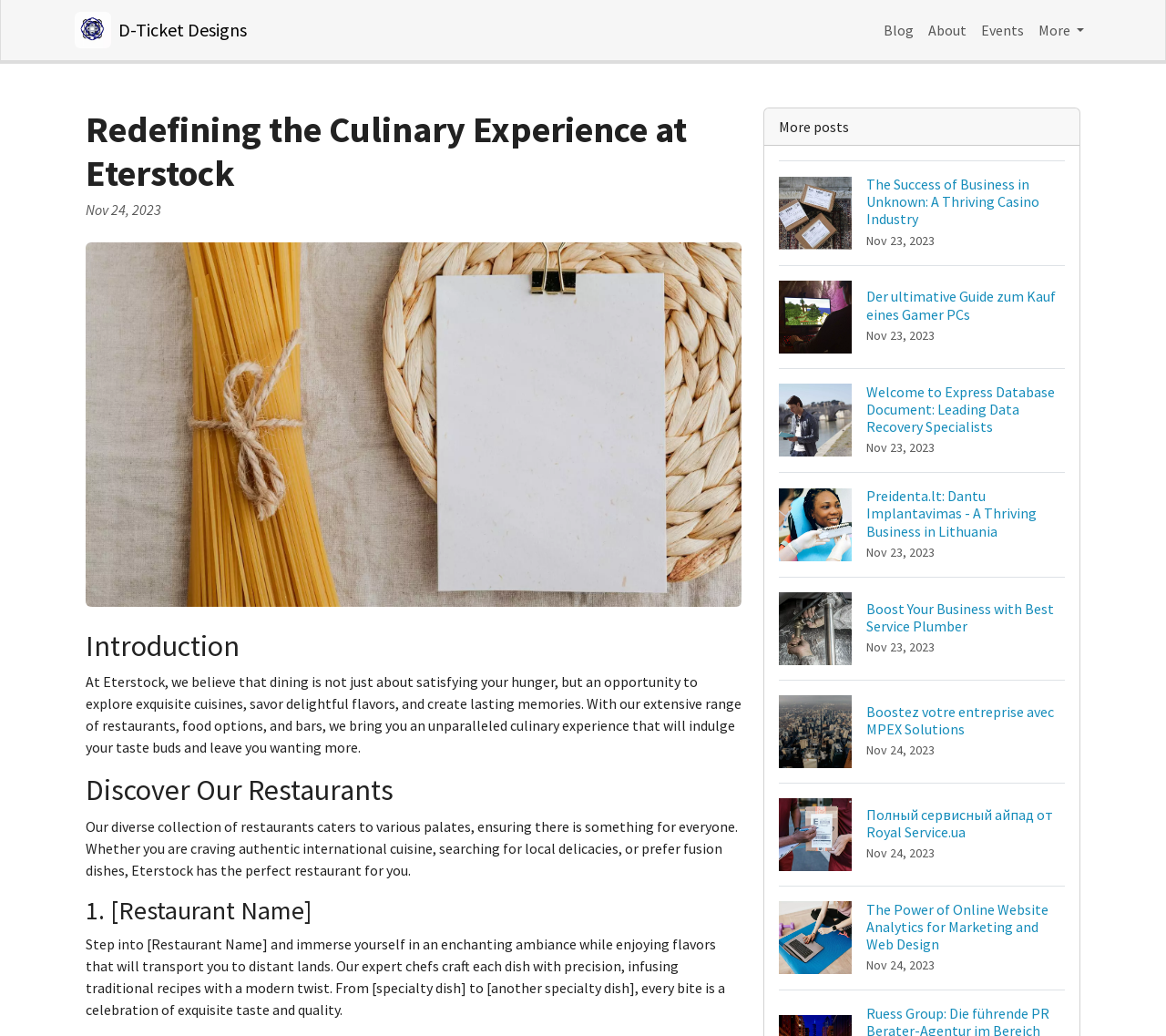Provide a brief response to the question below using one word or phrase:
What is the name of the website?

Eterstock